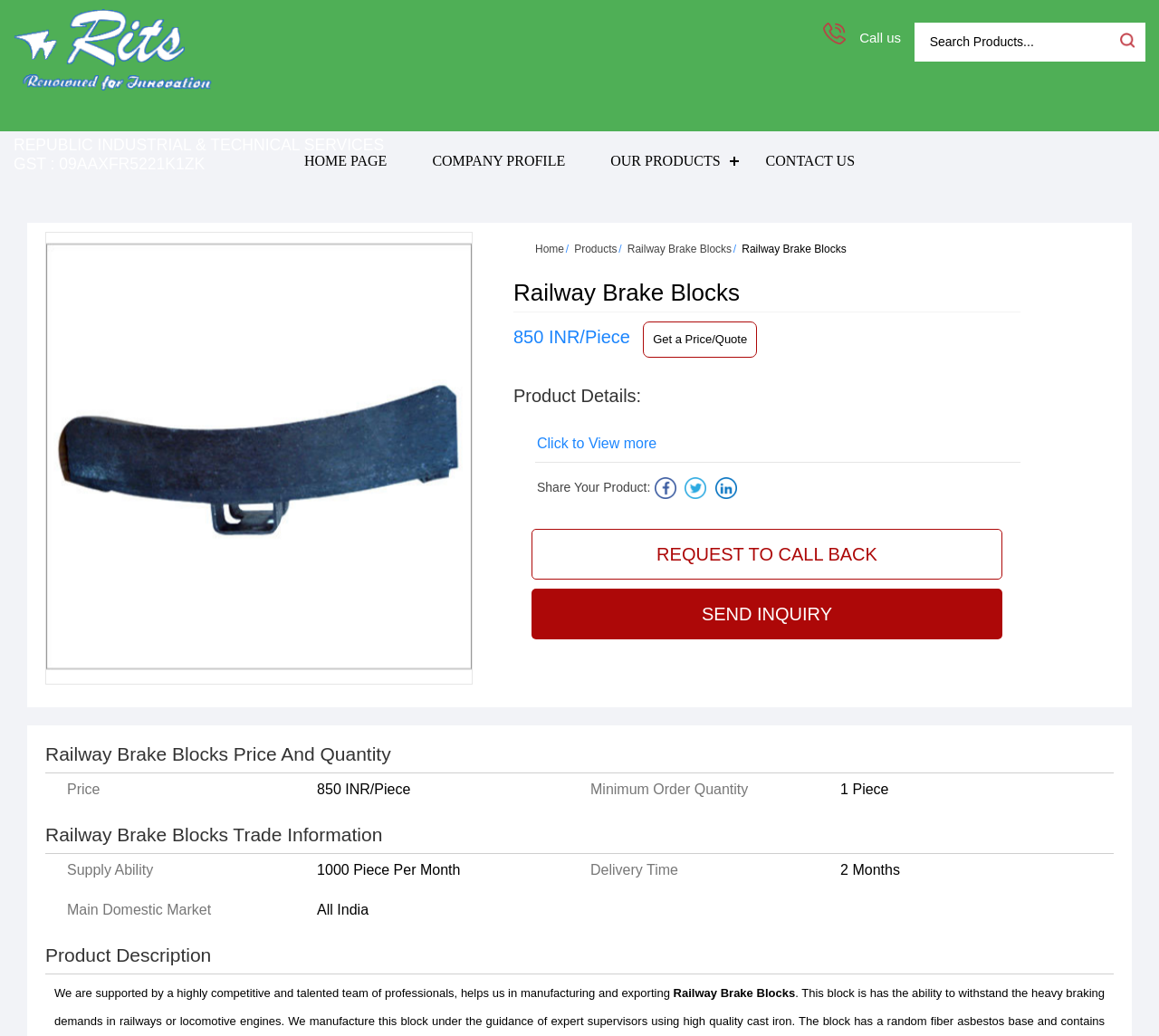Generate the title text from the webpage.

Railway Brake Blocks